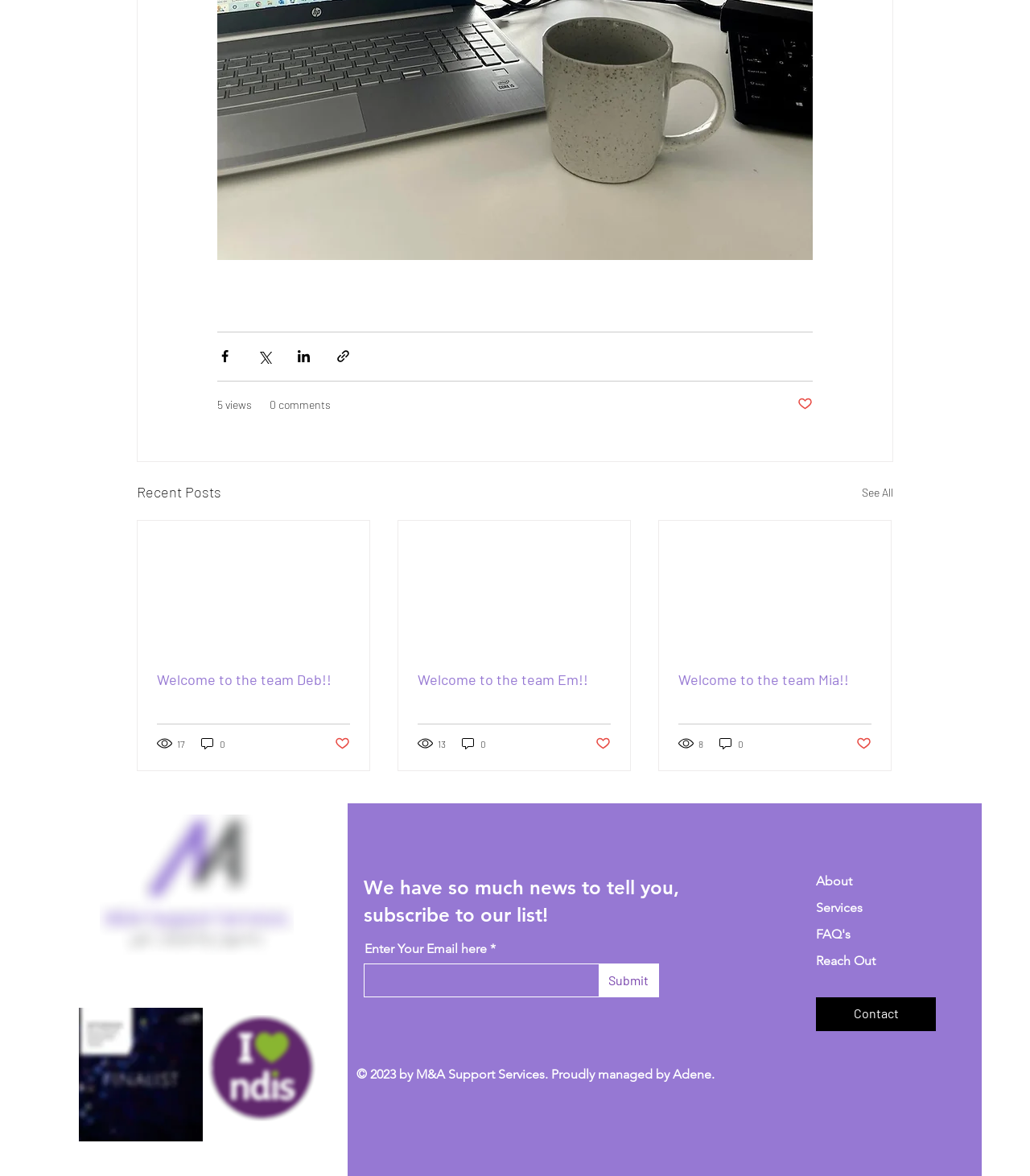Please specify the bounding box coordinates of the area that should be clicked to accomplish the following instruction: "Subscribe to our newsletter". The coordinates should consist of four float numbers between 0 and 1, i.e., [left, top, right, bottom].

[0.581, 0.819, 0.64, 0.848]